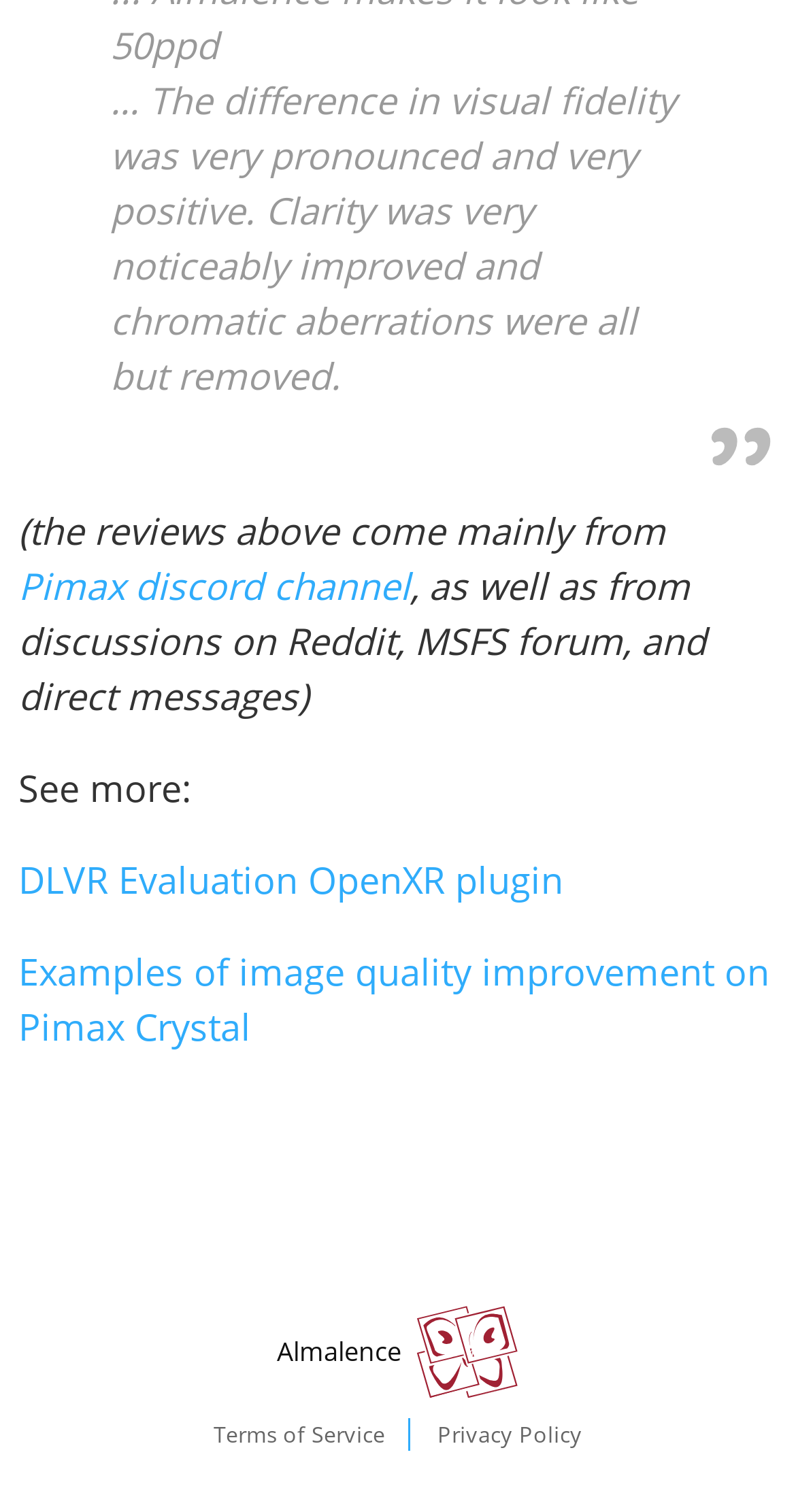What is the topic of the text?
Answer the question with as much detail as possible.

Based on the text content, it appears to be discussing the improvement in image quality, specifically mentioning 'clarity' and 'chromatic aberrations'.